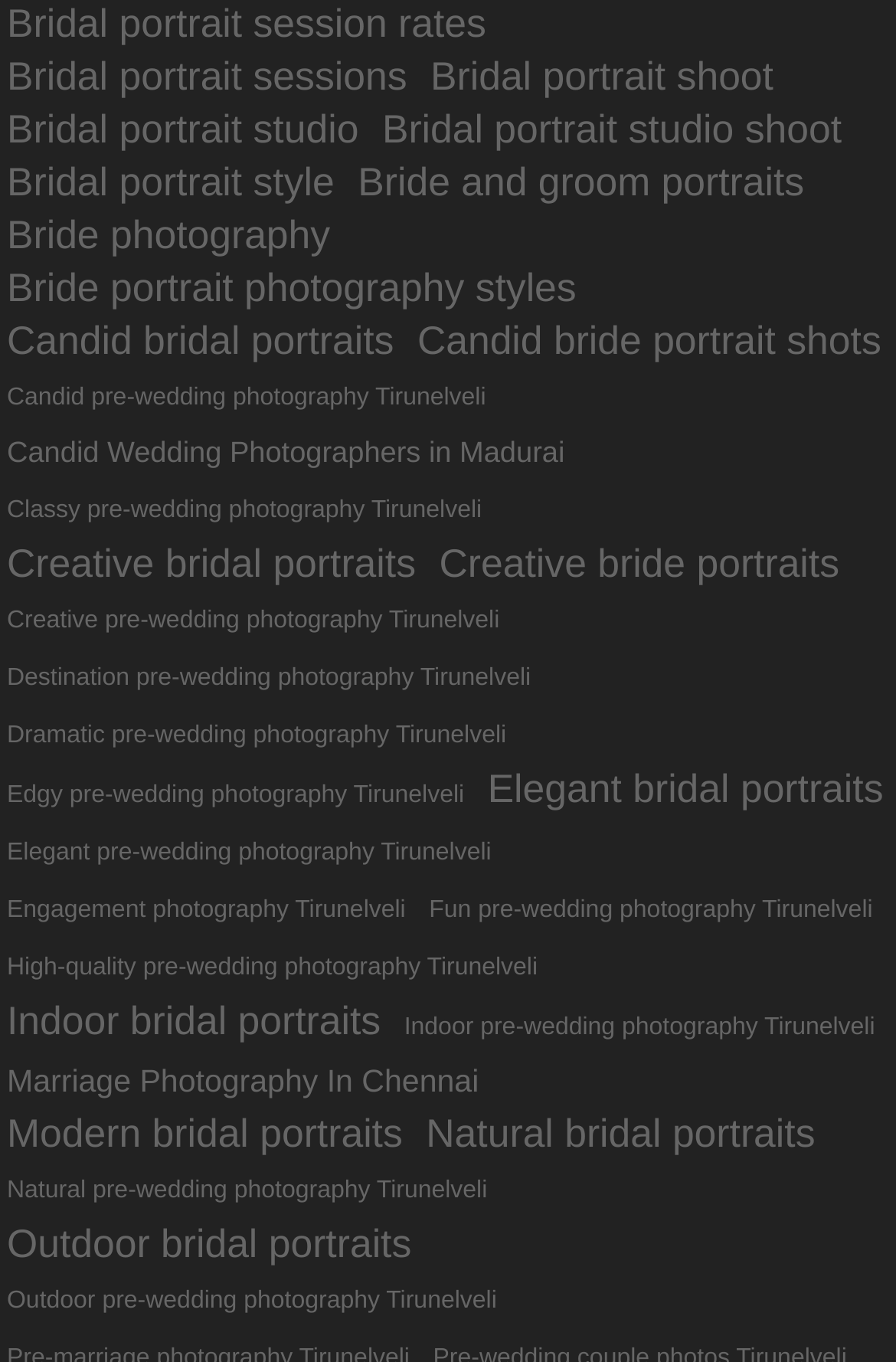What is the location mentioned in the 'Candid pre-wedding photography' link?
Please provide a detailed and comprehensive answer to the question.

The link 'Candid pre-wedding photography Tirunelveli (65 items)' mentions Tirunelveli as the location.